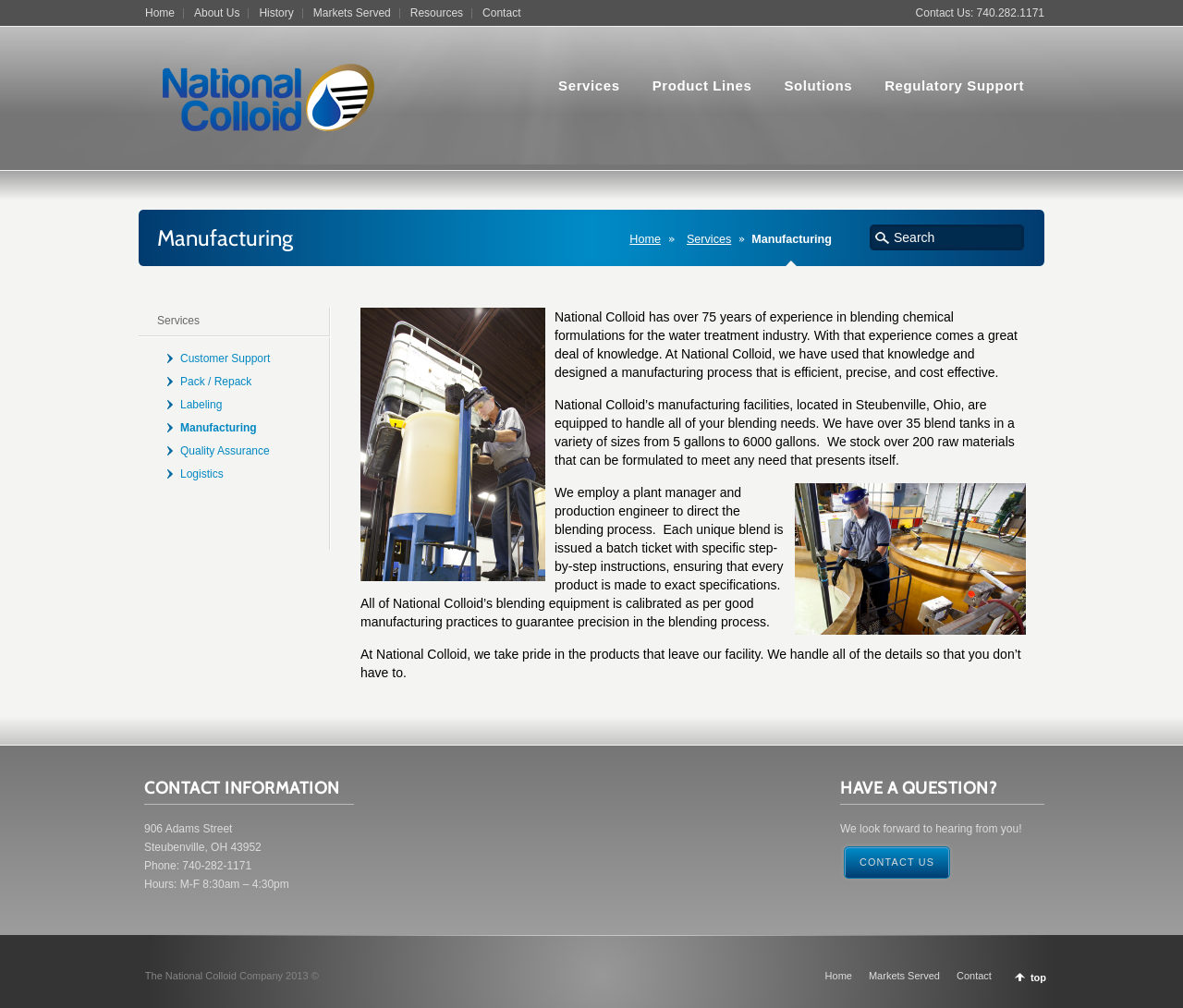Look at the image and answer the question in detail:
How many blend tanks are available?

According to the webpage, National Colloid's manufacturing facilities have over 35 blend tanks in a variety of sizes from 5 gallons to 6000 gallons.